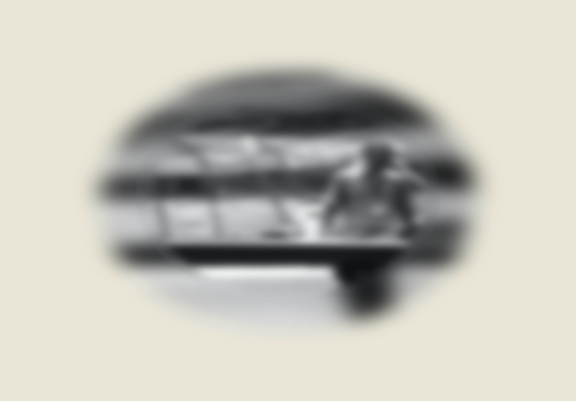Please give a succinct answer to the question in one word or phrase:
What is the color scheme of the image?

Black and white